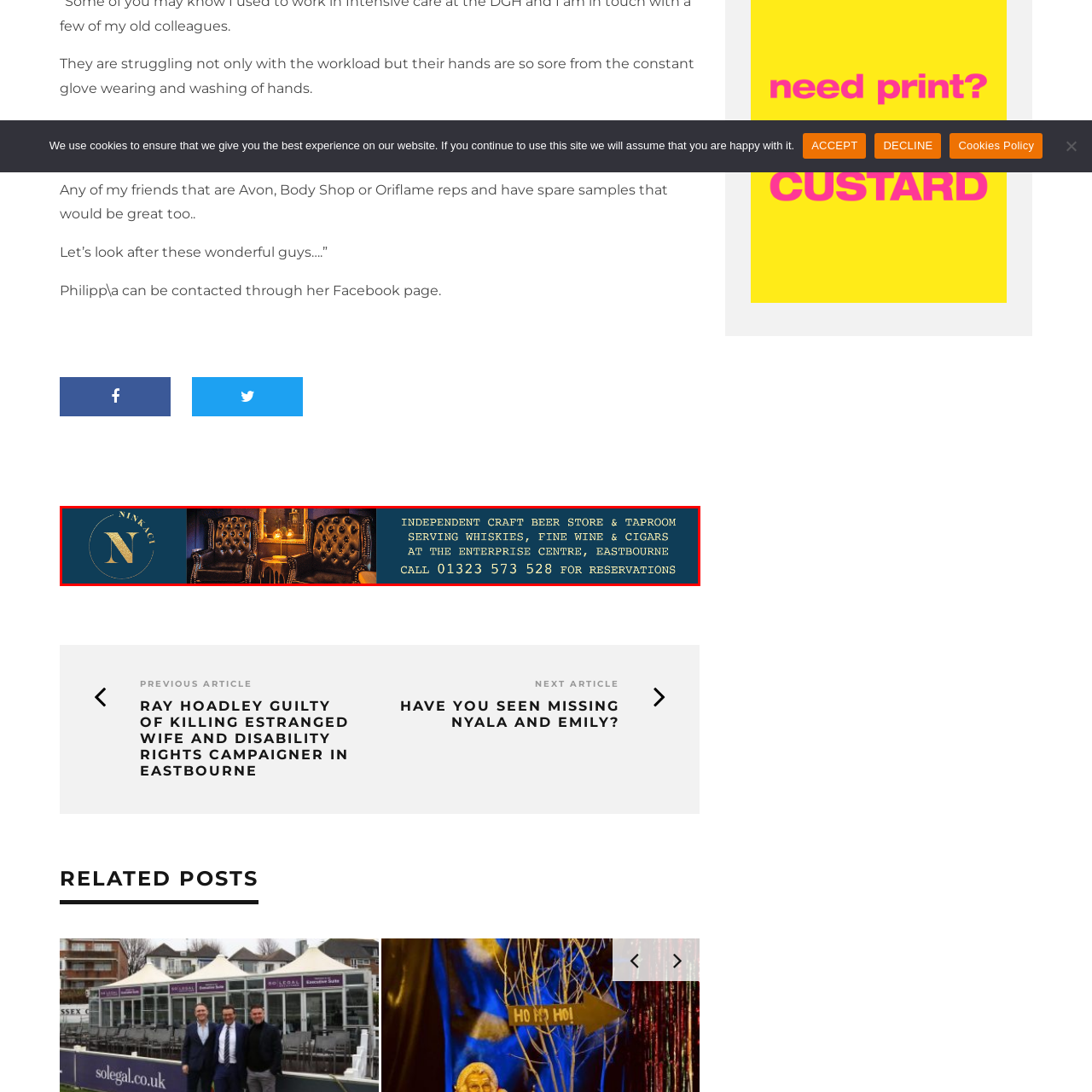Create a thorough and descriptive caption for the photo marked by the red boundary.

The image showcases the inviting atmosphere of Ninkaci, an independent craft beer store and taproom located at the Enterprise Centre in Eastbourne. The interior is marked by stylish, lush seating, featuring elegant leather chairs that create a cozy and relaxing environment for patrons. The establishment prides itself on offering a diverse selection of whiskies, fine wines, and craft beers, enhancing the social experience. This visual captures the essence of a warm gathering spot, perfect for those looking to unwind with friends. For reservations, customers are encouraged to call the provided phone number, ensuring a seamless visit to this unique venue.